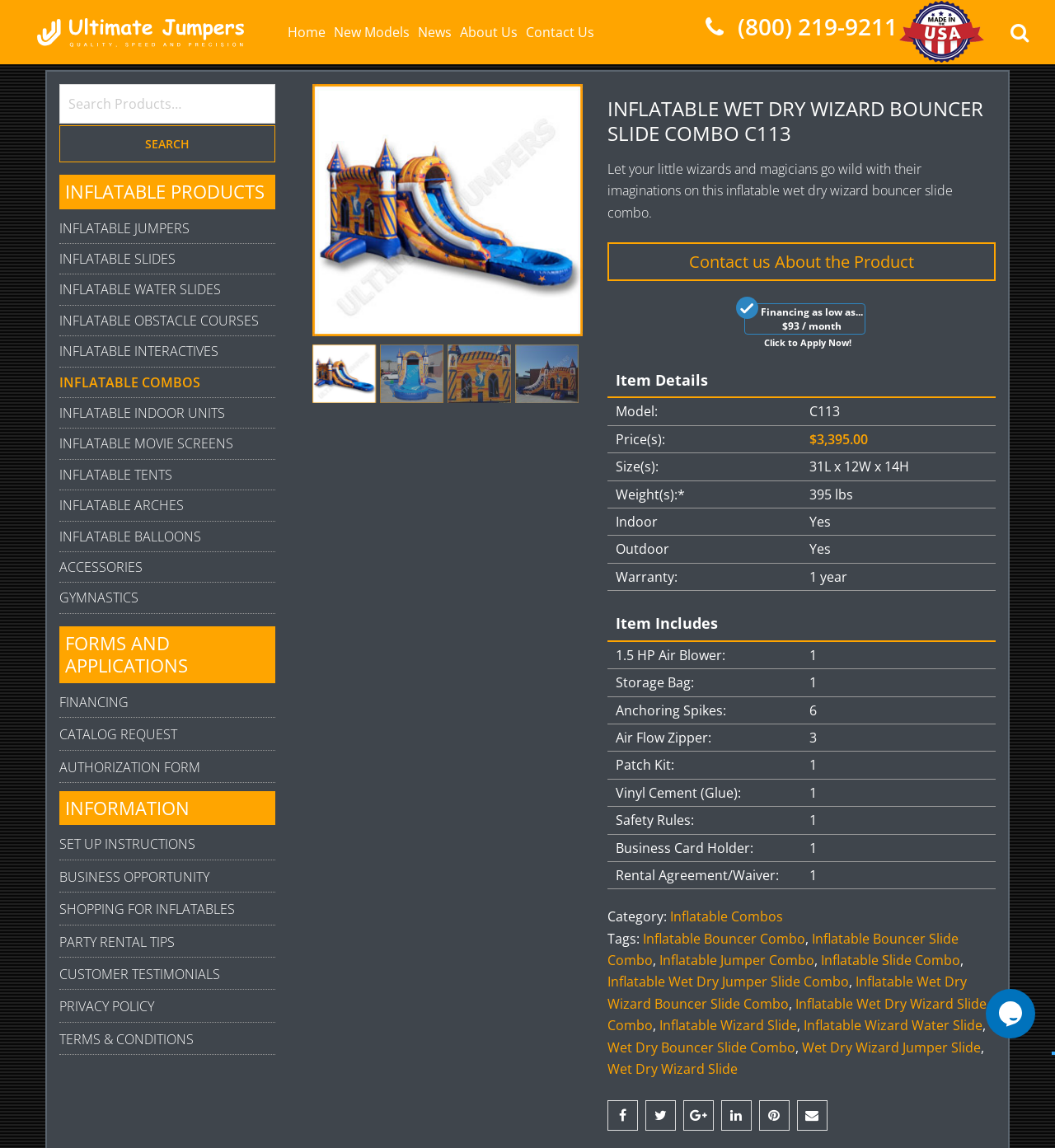What is included with the product?
Look at the image and answer with only one word or phrase.

Air blower, storage bag, etc.